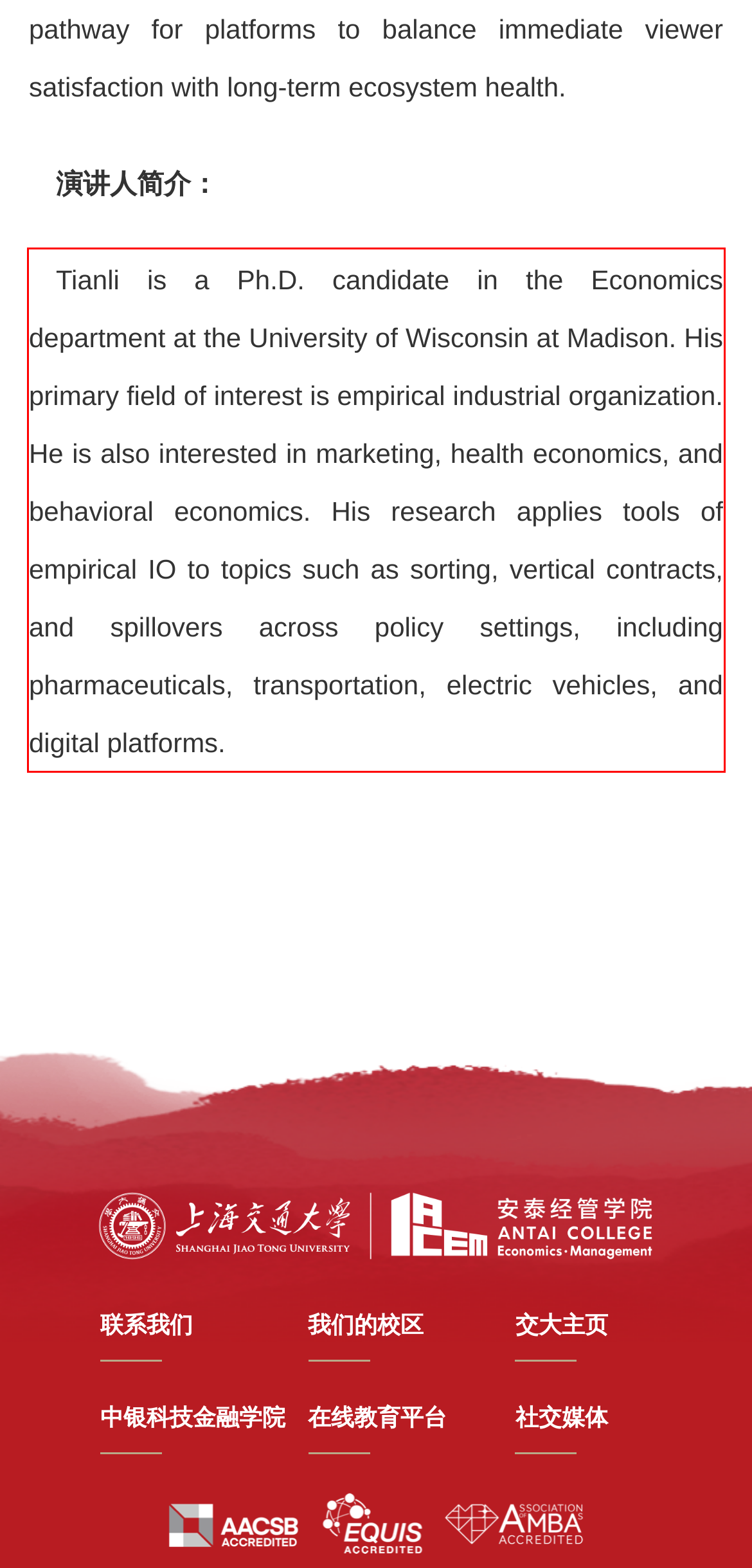Please analyze the screenshot of a webpage and extract the text content within the red bounding box using OCR.

Tianli is a Ph.D. candidate in the Economics department at the University of Wisconsin at Madison. His primary field of interest is empirical industrial organization. He is also interested in marketing, health economics, and behavioral economics. His research applies tools of empirical IO to topics such as sorting, vertical contracts, and spillovers across policy settings, including pharmaceuticals, transportation, electric vehicles, and digital platforms.